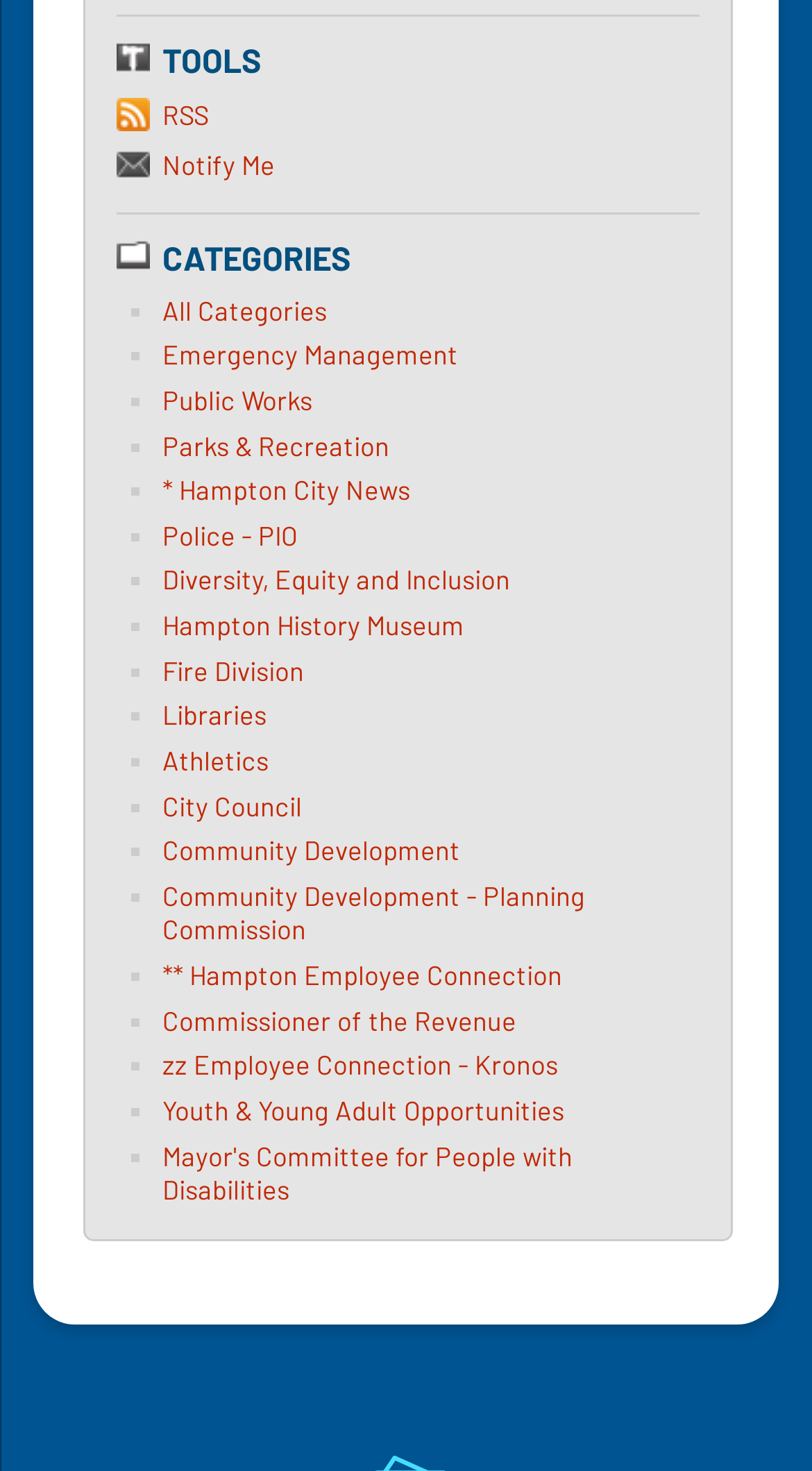Can you specify the bounding box coordinates of the area that needs to be clicked to fulfill the following instruction: "Click on RSS link"?

[0.144, 0.064, 0.862, 0.093]